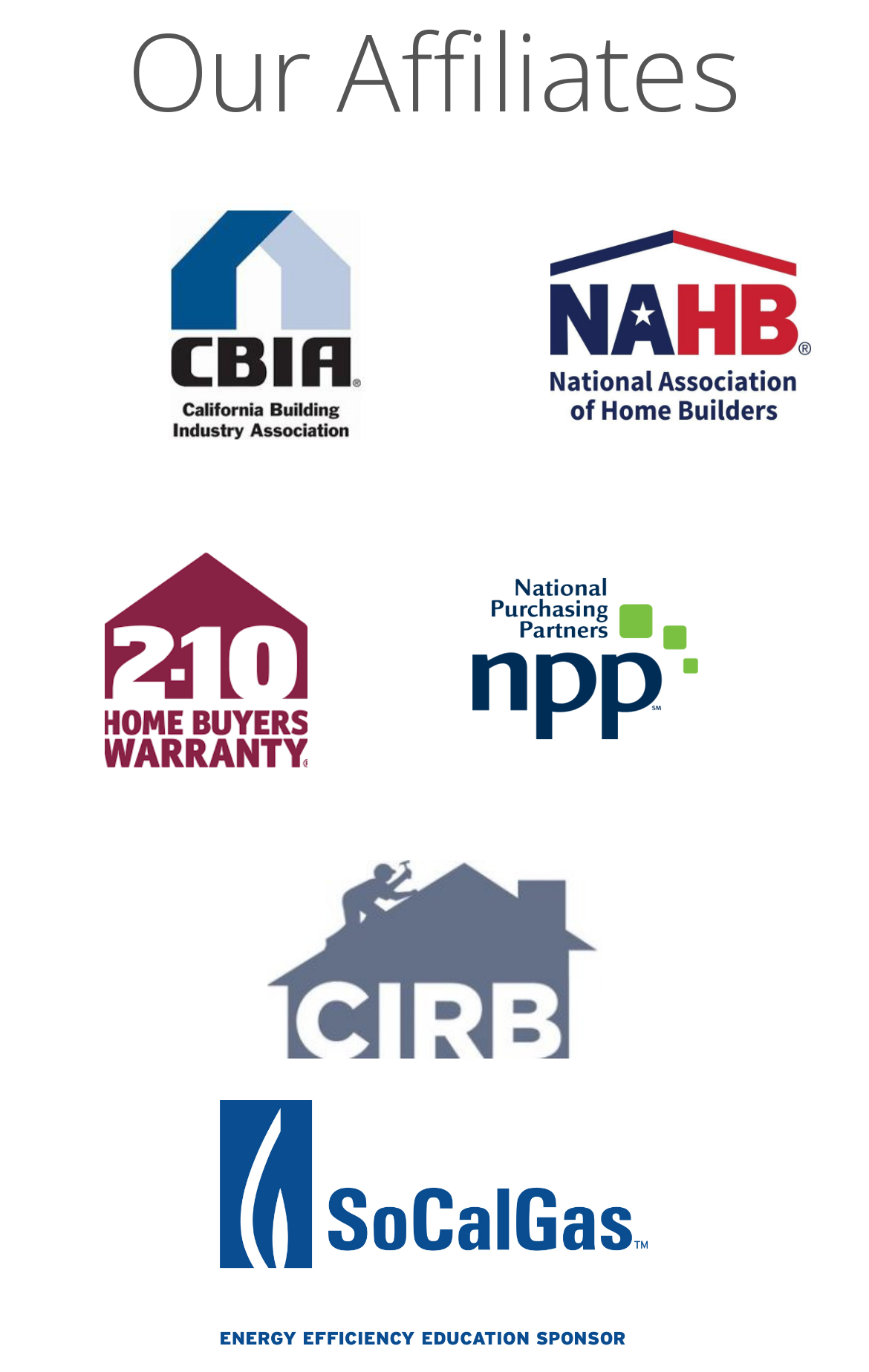Given the description of the UI element: "title="Pink Egg"", predict the bounding box coordinates in the form of [left, top, right, bottom], with each value being a float between 0 and 1.

None